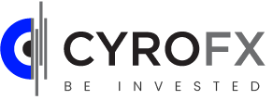Elaborate on the image with a comprehensive description.

The image features the logo of Cyrofx, a financial trading platform that emphasizes innovative strategies for investment. The logo presents a modern design with the stylized text "CYROFX" prominently displayed. The letters "C" and "F" are rendered in bold, black font, while the other letters are in a lighter gray. Accompanying the text is a graphic element to the left, featuring a dynamic blue and black circular motif, symbolizing a forward-thinking approach in the financial sector. Below the main text is the tagline "BE INVESTED," reinforcing the company's focus on guiding traders and investors in their financial journeys. This logo encapsulates the brand's commitment to maximizing returns, especially in the realm of index futures trading.